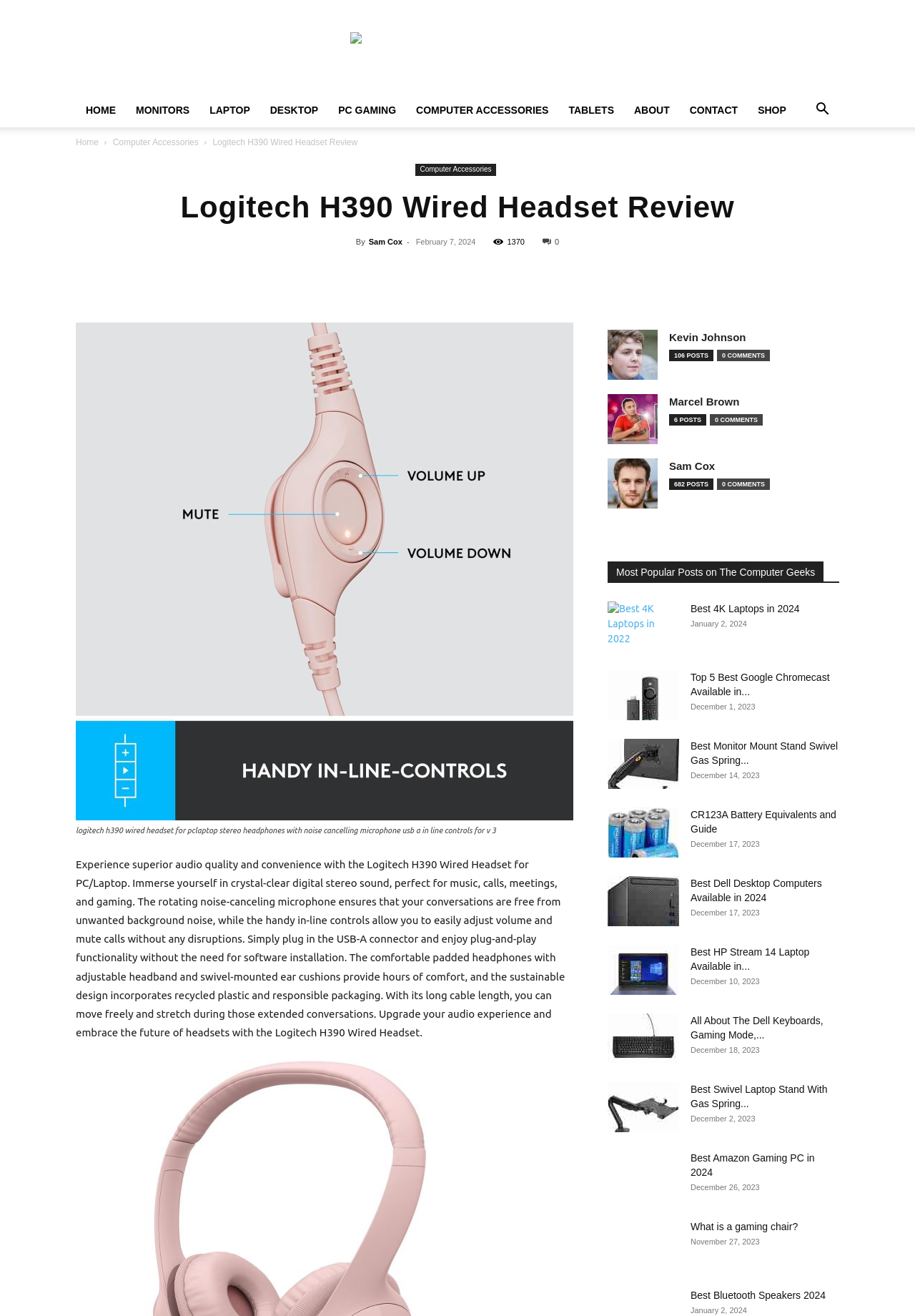What is the purpose of the rotating noise-canceling microphone?
Your answer should be a single word or phrase derived from the screenshot.

To ensure conversations are free from unwanted background noise